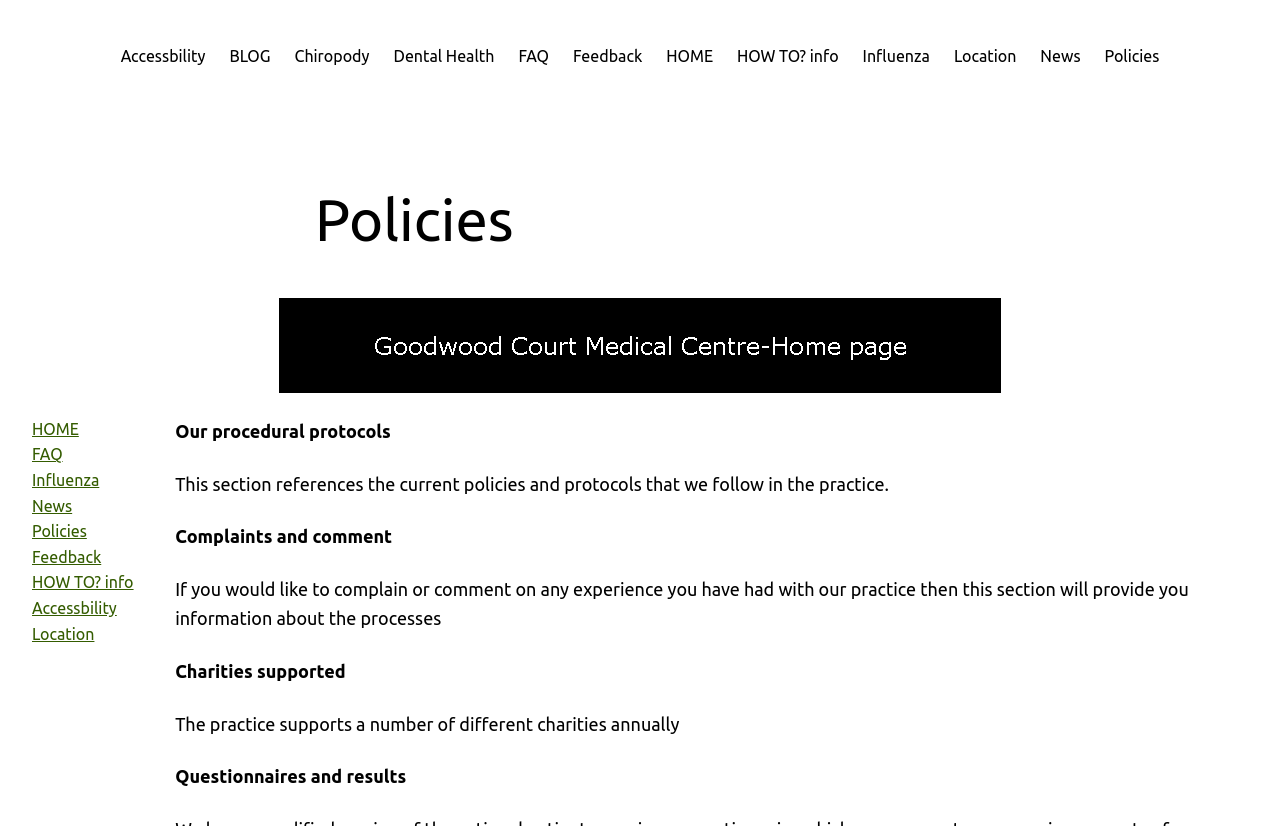What are the different sections available on this webpage?
Using the picture, provide a one-word or short phrase answer.

Multiple sections